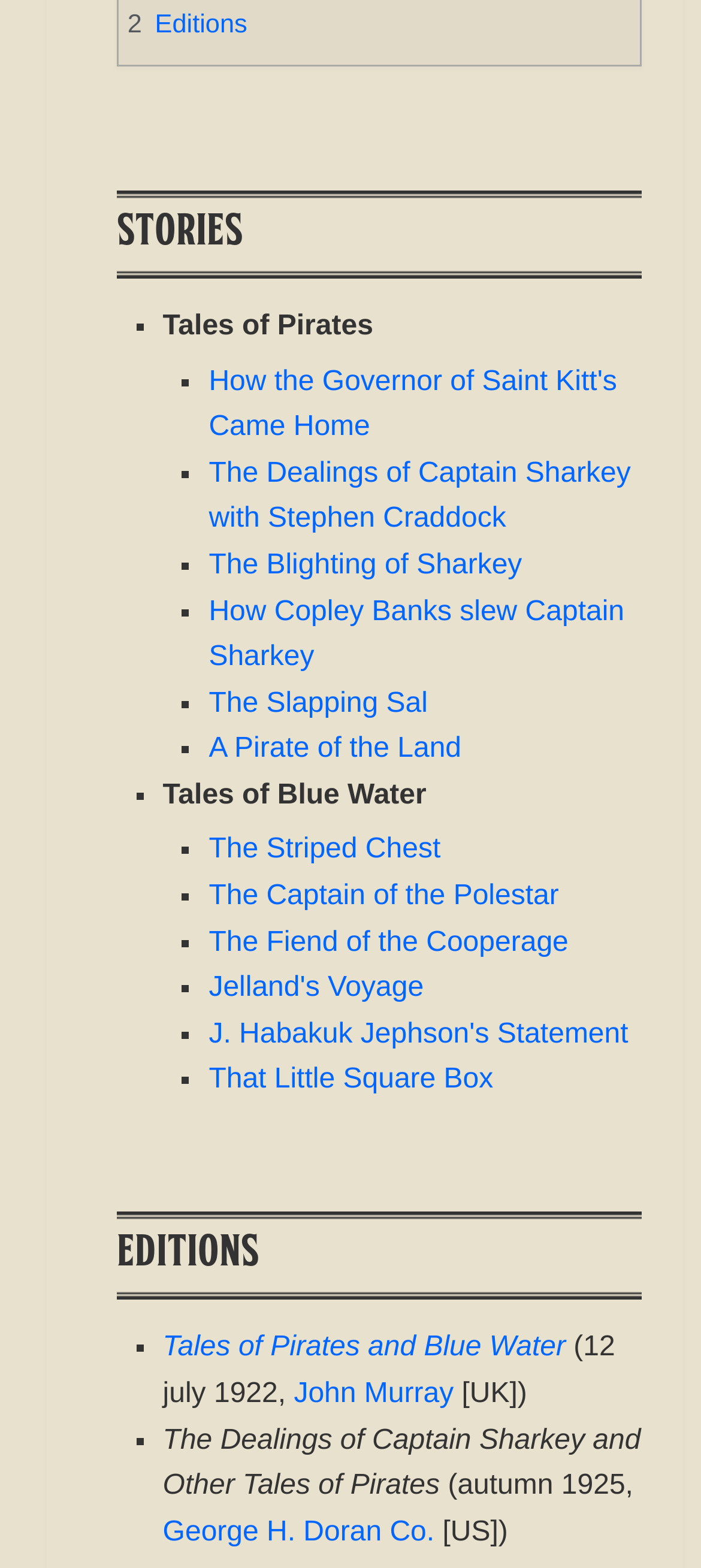How many editions are listed?
Observe the image and answer the question with a one-word or short phrase response.

2